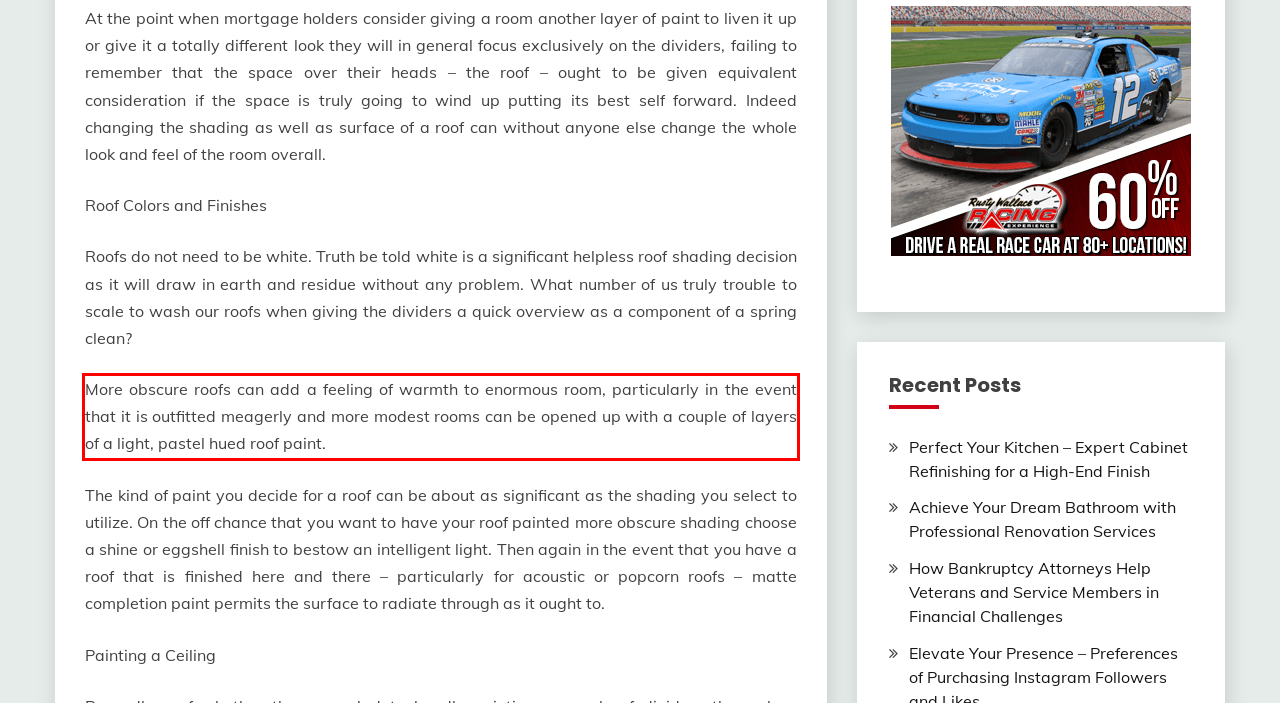You are looking at a screenshot of a webpage with a red rectangle bounding box. Use OCR to identify and extract the text content found inside this red bounding box.

More obscure roofs can add a feeling of warmth to enormous room, particularly in the event that it is outfitted meagerly and more modest rooms can be opened up with a couple of layers of a light, pastel hued roof paint.